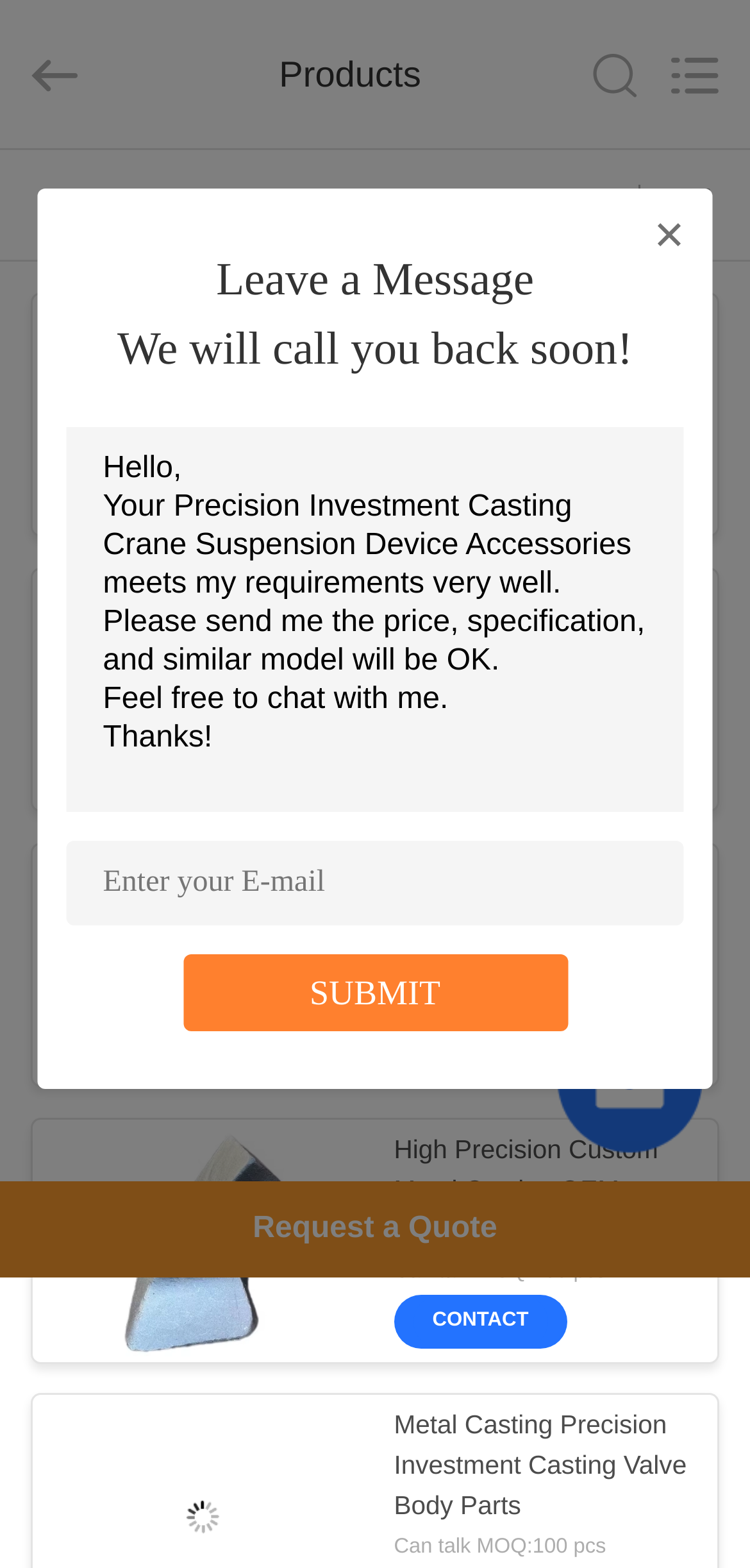Using the webpage screenshot, find the UI element described by Contact. Provide the bounding box coordinates in the format (top-left x, top-left y, bottom-right x, bottom-right y), ensuring all values are floating point numbers between 0 and 1.

[0.576, 0.661, 0.705, 0.674]